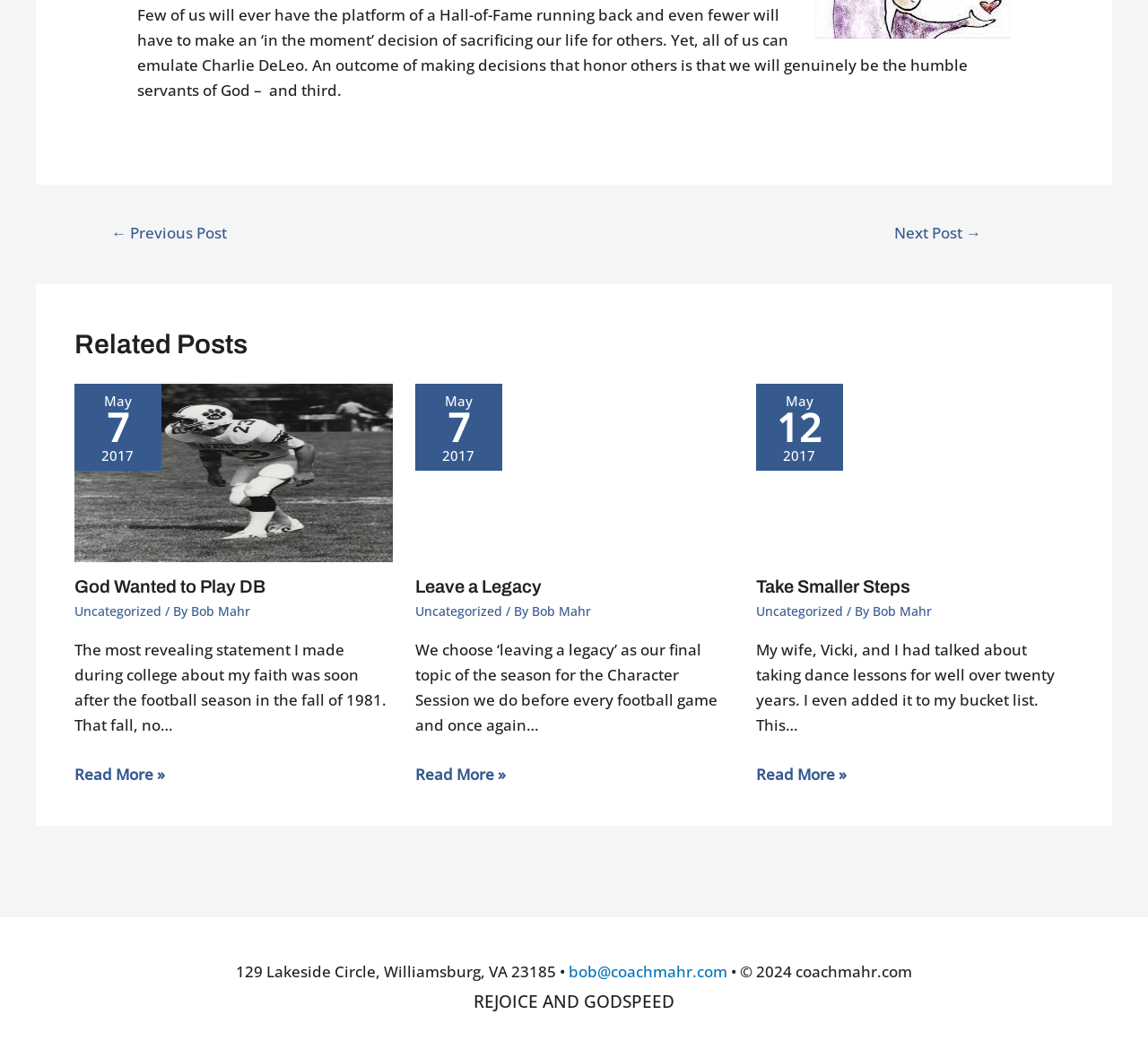What is the theme of the website?
We need a detailed and exhaustive answer to the question. Please elaborate.

I inferred the theme of the website by looking at the content of the related posts, which seem to be inspirational stories and reflections on faith, suggesting that the website is focused on faith and inspiration.